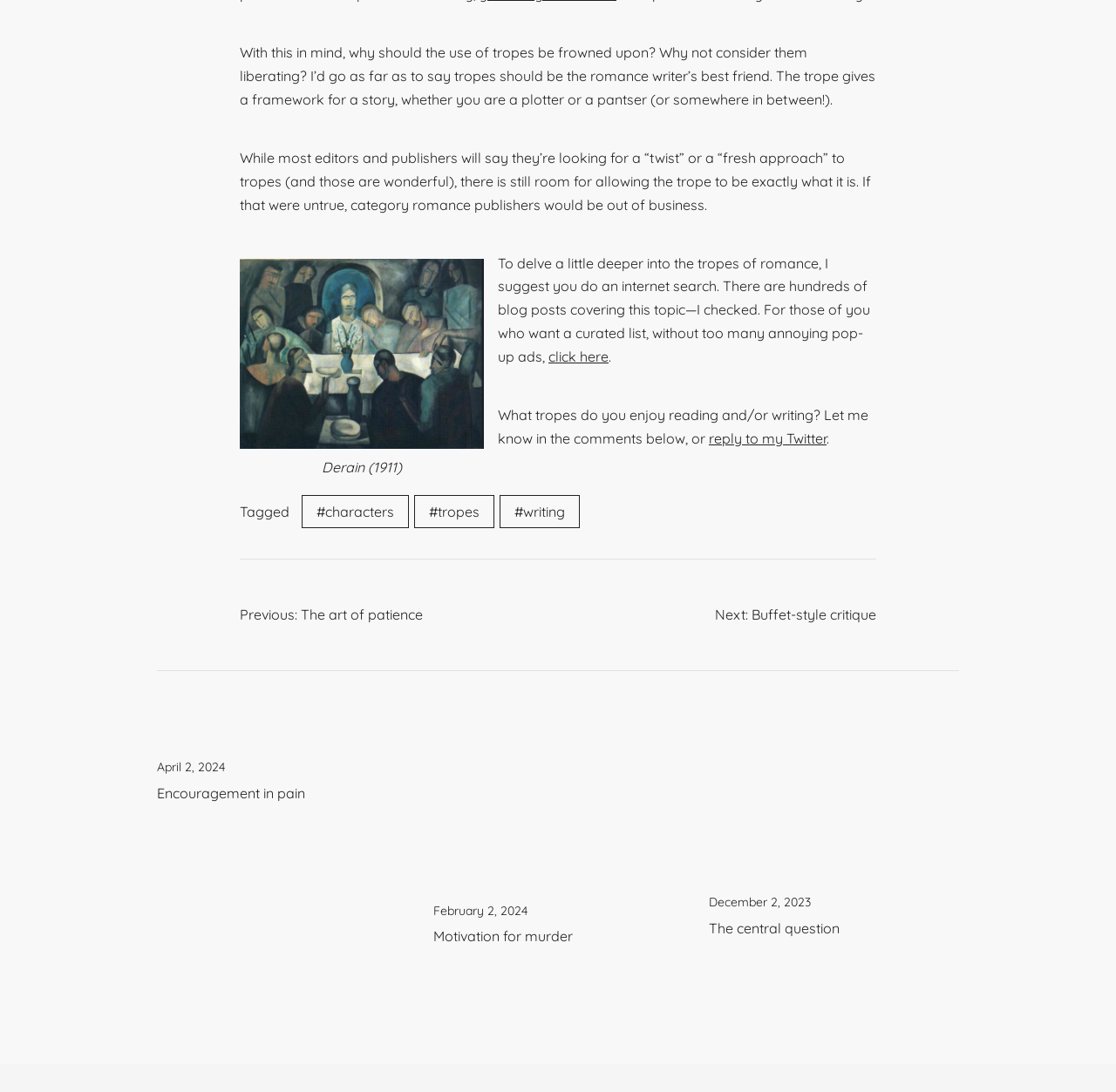Locate the bounding box coordinates of the clickable area to execute the instruction: "reply to the author on Twitter". Provide the coordinates as four float numbers between 0 and 1, represented as [left, top, right, bottom].

[0.635, 0.393, 0.741, 0.409]